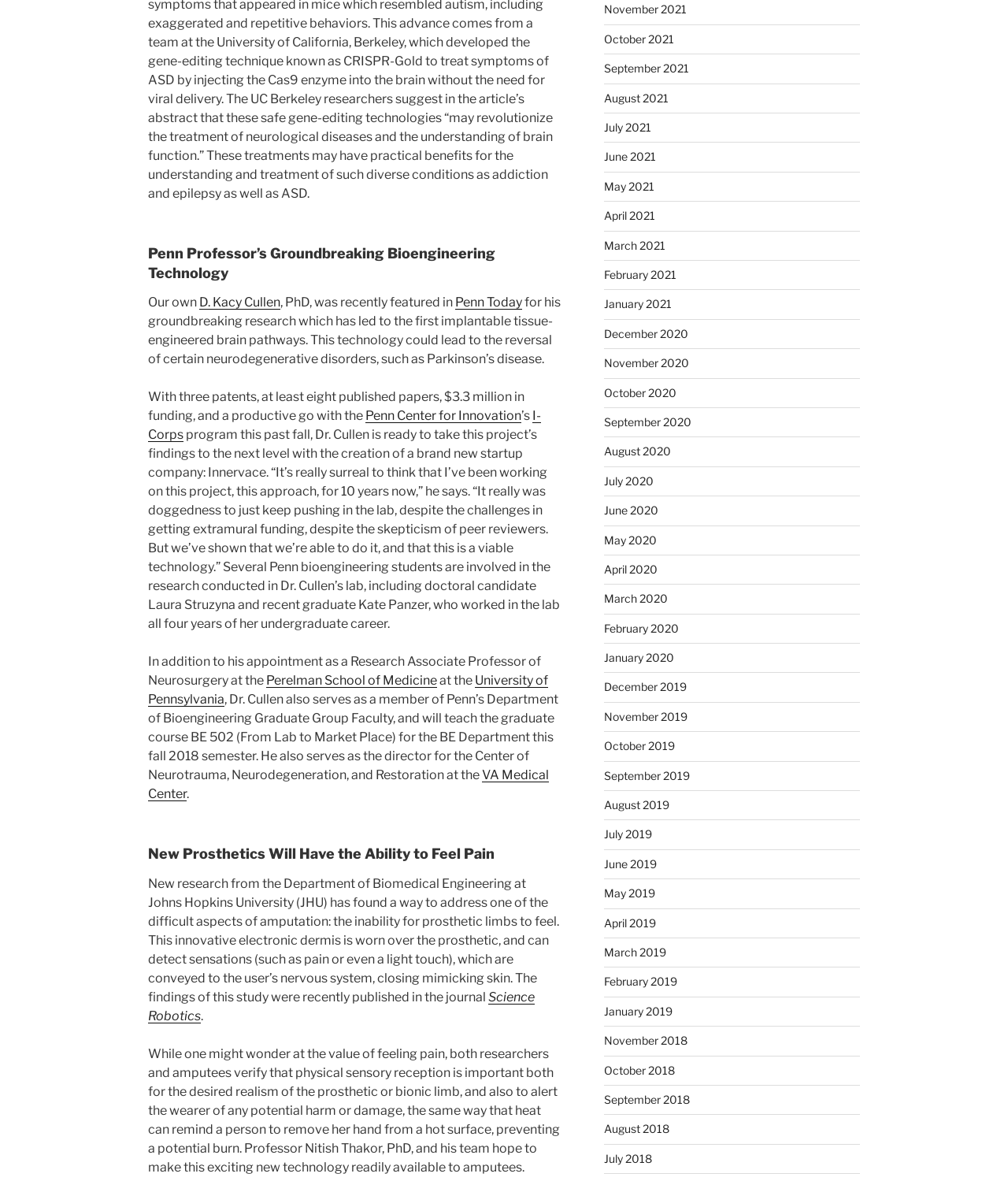Respond with a single word or short phrase to the following question: 
What is the purpose of the electronic dermis developed by Johns Hopkins University?

To detect sensations